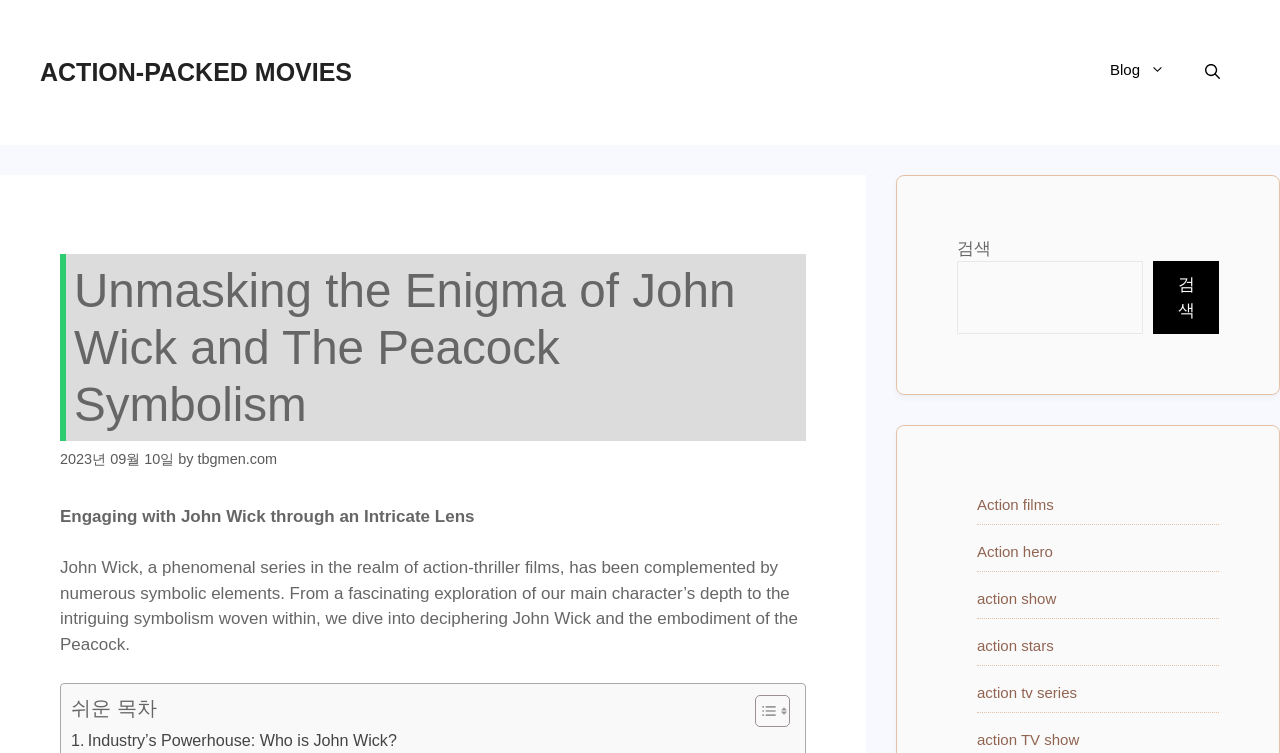Please answer the following question as detailed as possible based on the image: 
What is the purpose of the 'Toggle Table of Content' button?

The 'Toggle Table of Content' button is located next to the '쉬운 목차' text, which means 'easy table of contents' in Korean. This suggests that the button is intended to toggle the visibility of the table of contents, allowing users to easily navigate the article.